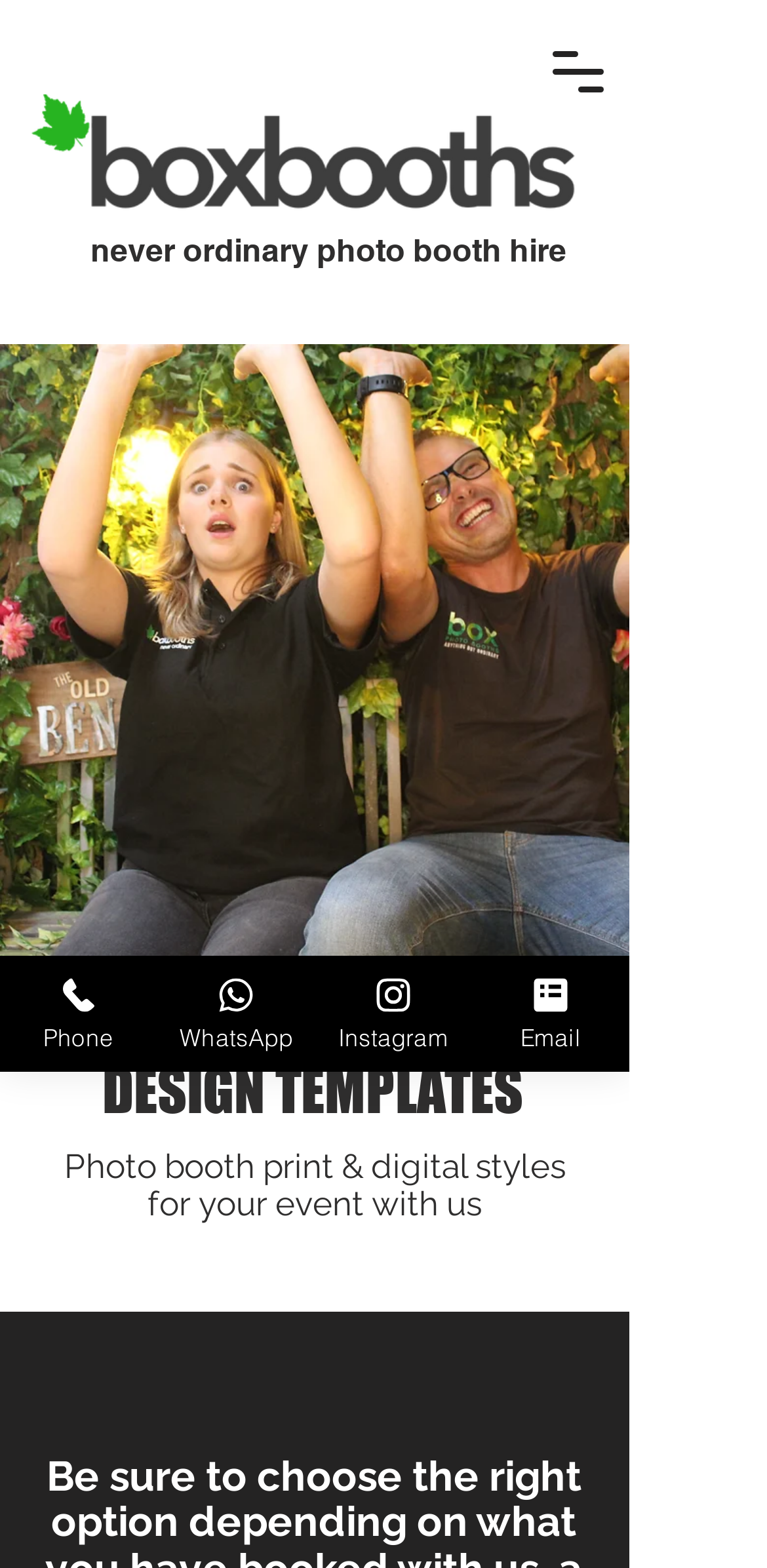Could you please study the image and provide a detailed answer to the question:
How many design templates are available?

I read the meta description which states 'Choose from almost 100 designs', indicating the number of design templates available.